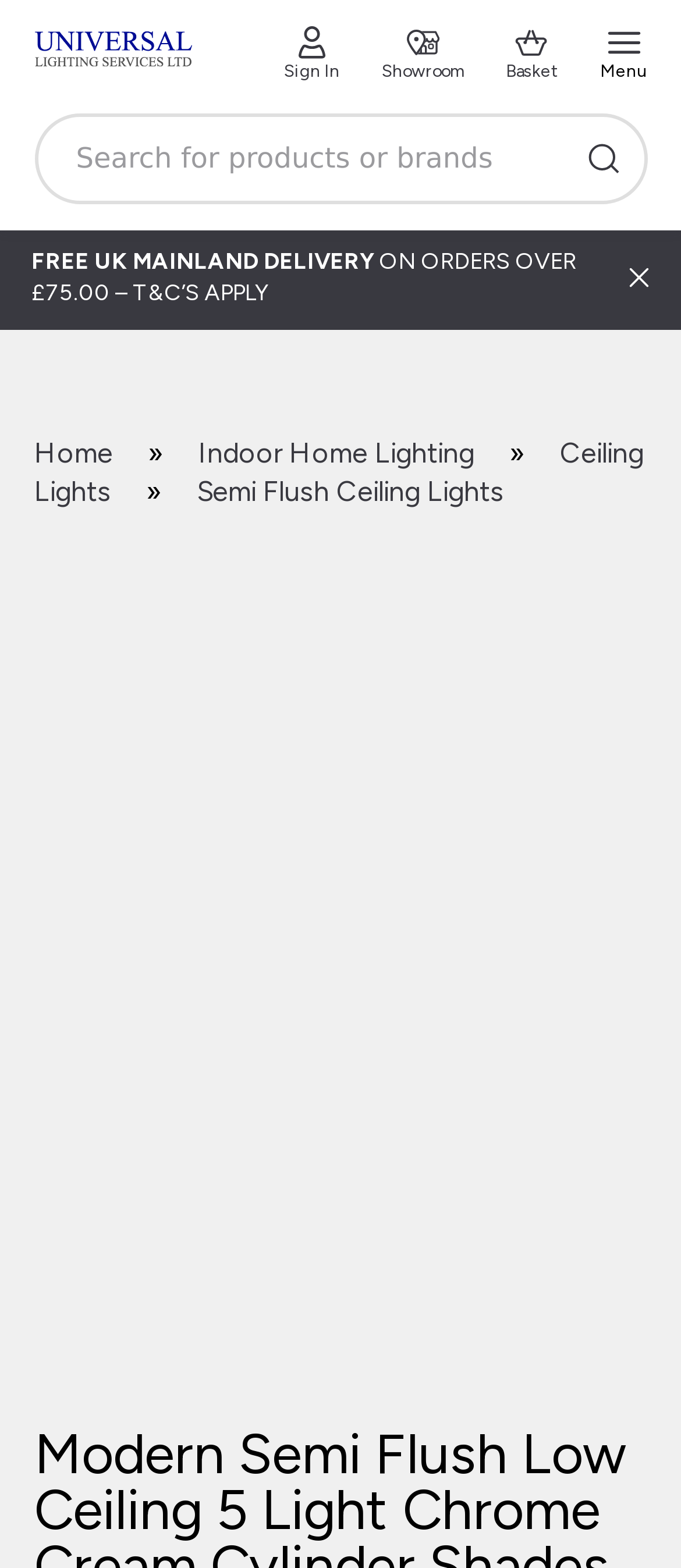Please pinpoint the bounding box coordinates for the region I should click to adhere to this instruction: "Search for products or brands".

[0.05, 0.072, 0.95, 0.131]